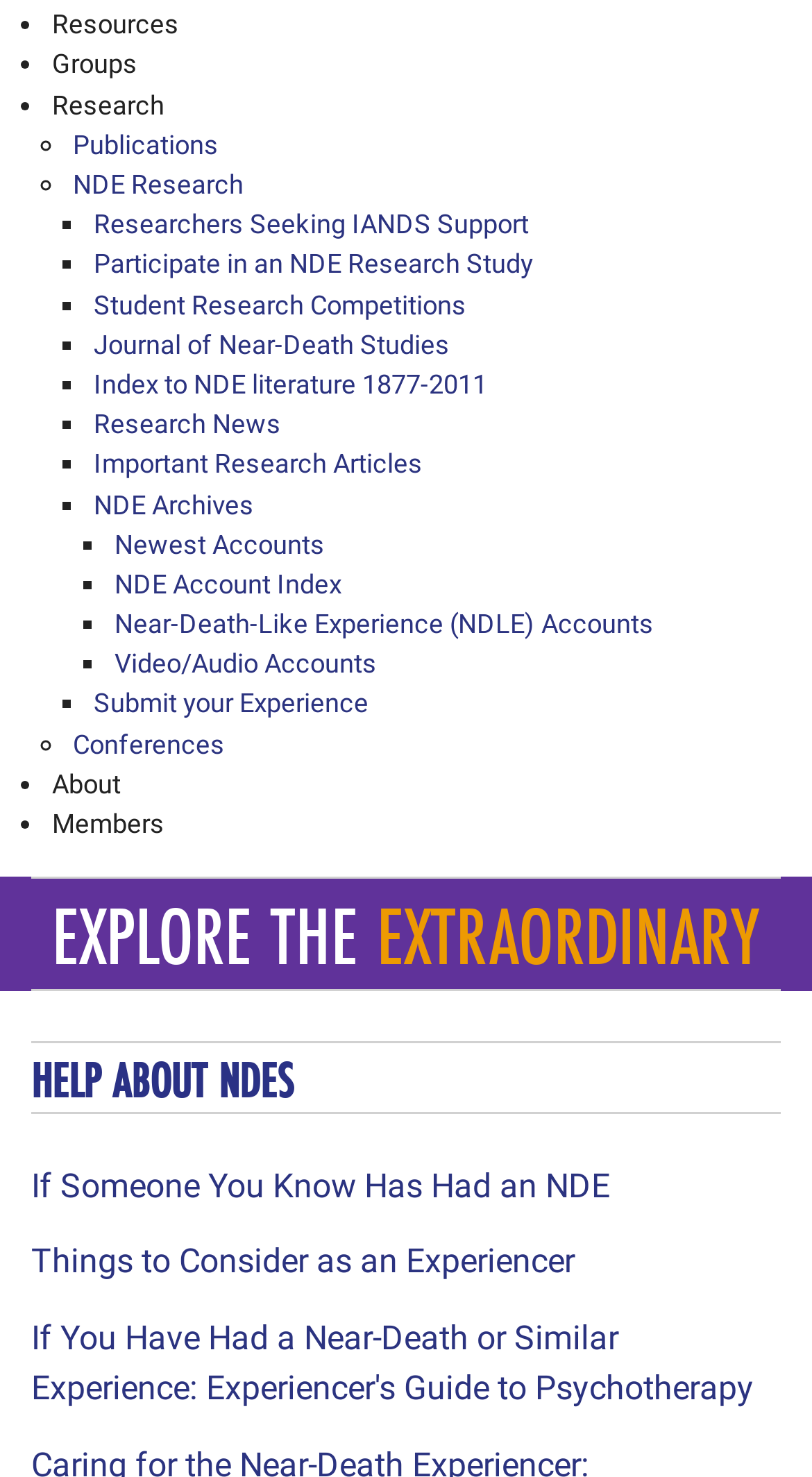Provide a brief response using a word or short phrase to this question:
How many links are there under the 'Research' category?

11